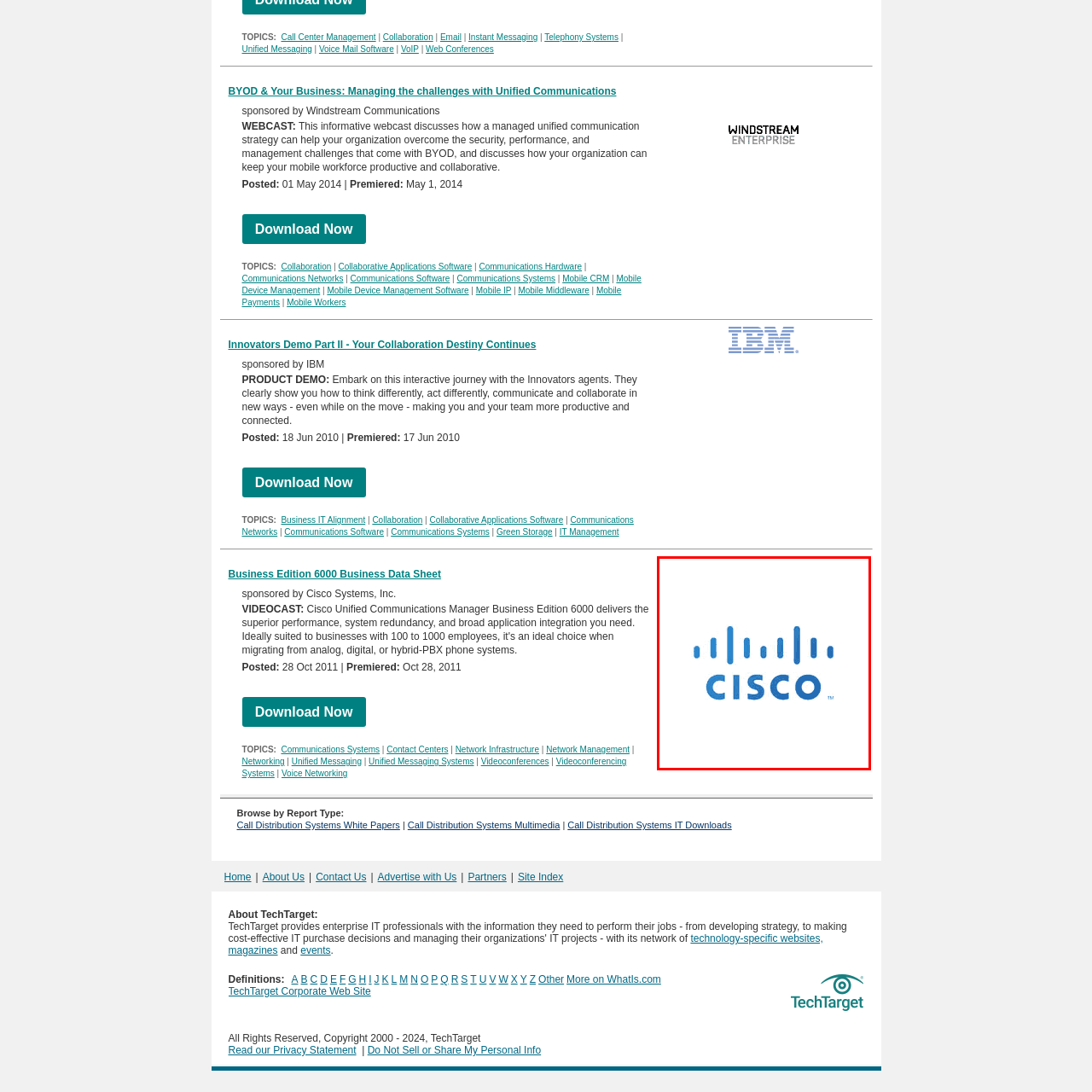What do the vertical line elements above the text symbolize?
Look at the image inside the red bounding box and craft a detailed answer using the visual details you can see.

The vertical line elements above the text in the Cisco logo symbolize connectivity and network signals, which reflects the company's core focus on unified communications and network infrastructure solutions that enhance business collaborations and connectivity.